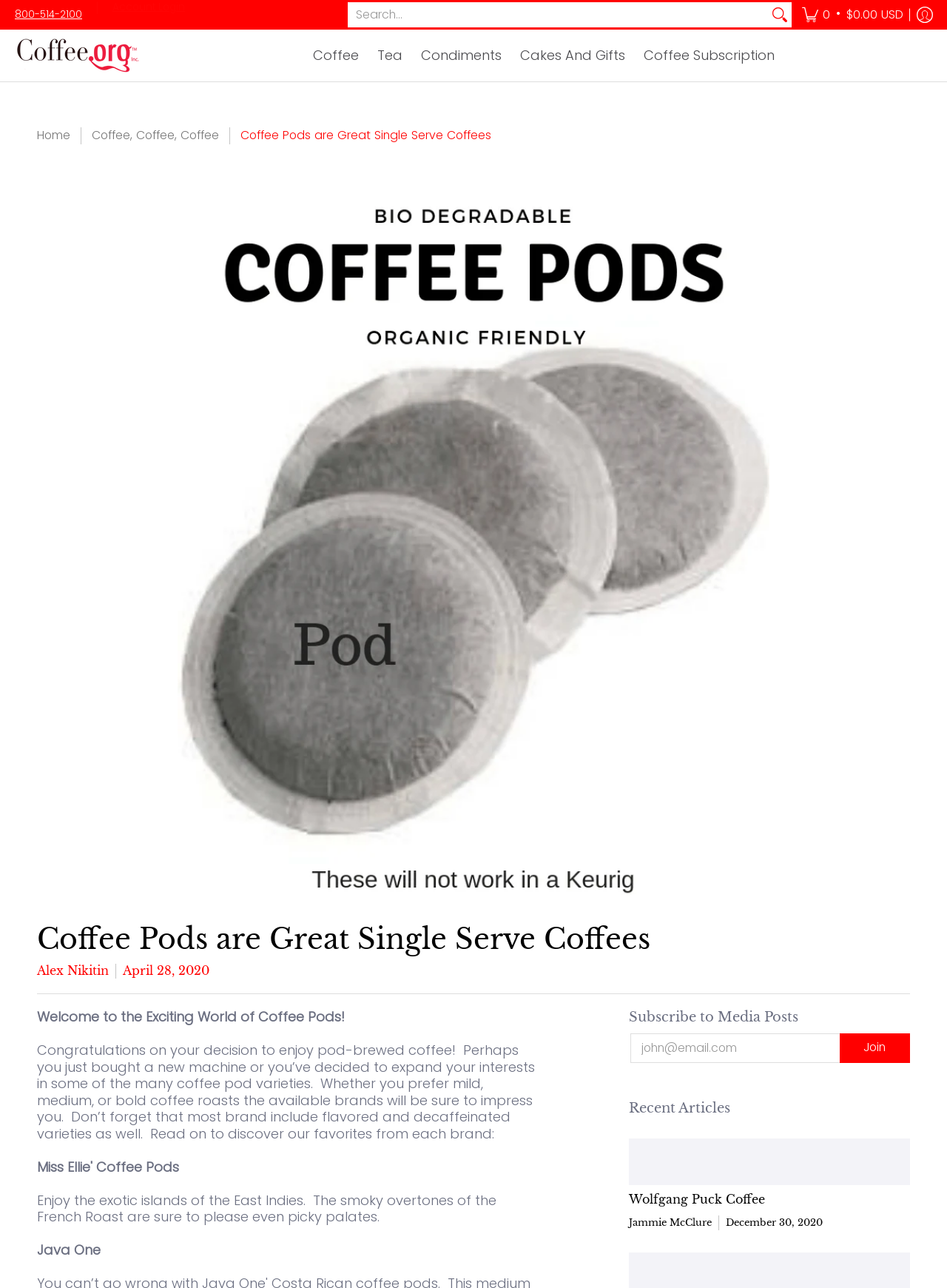What is the purpose of the search bar?
Answer the question with just one word or phrase using the image.

To search the site